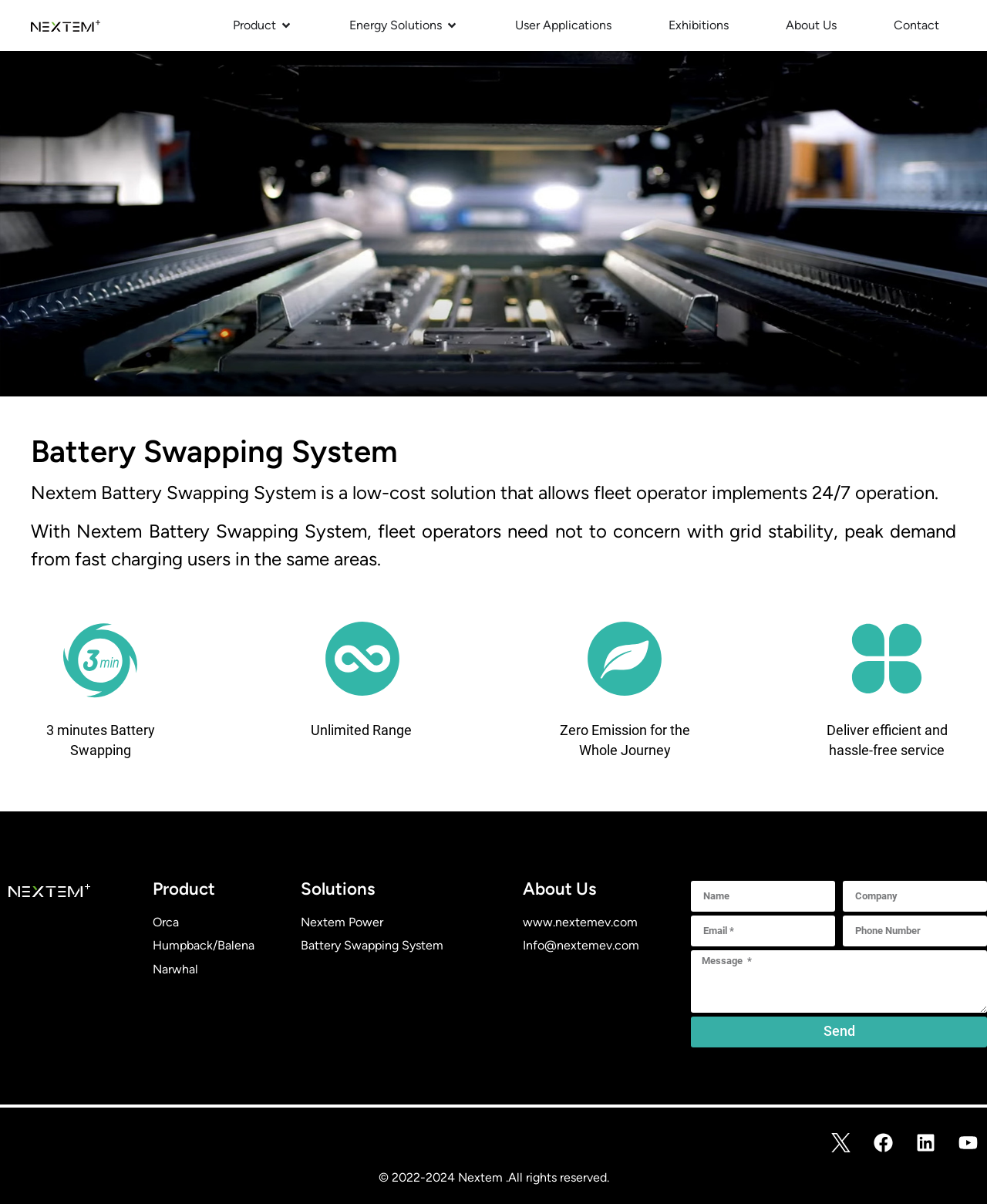Give a detailed account of the webpage, highlighting key information.

The webpage is titled "Nextem" and has a navigation menu at the top right corner, which contains several options including "Product", "Energy Solutions", "User Applications", "Exhibitions", "About Us", and "Contact". 

Below the navigation menu, there is a heading that reads "Battery Swapping System" followed by a brief description of the system. The description is divided into two paragraphs, which explain the benefits of the system, including its ability to allow fleet operators to implement 24/7 operation without worrying about grid stability and peak demand.

To the right of the description, there are four short phrases highlighting the key features of the system, including "3 minutes Battery Swapping", "Unlimited Range", "Zero Emission for the Whole Journey", and "Deliver efficient and hassle-free service".

Below these phrases, there are three sections labeled "Product", "Solutions", and "About Us". The "Product" section contains three links to specific products, namely "Orca", "Humpback/Balena", and "Narwhal". The "Solutions" section contains two links, one to "Nextem Power" and another to "Battery Swapping System". The "About Us" section contains the company's website and email address.

On the right side of the page, there is a contact form with fields for name, company, email, phone number, and message. The form also has a "Send" button.

At the bottom of the page, there are links to the company's social media profiles, including Facebook, LinkedIn, and YouTube. These links are accompanied by their respective icons.

Finally, the webpage has a footer with a copyright notice that reads "© 2022-2024 Nextem. All rights reserved."